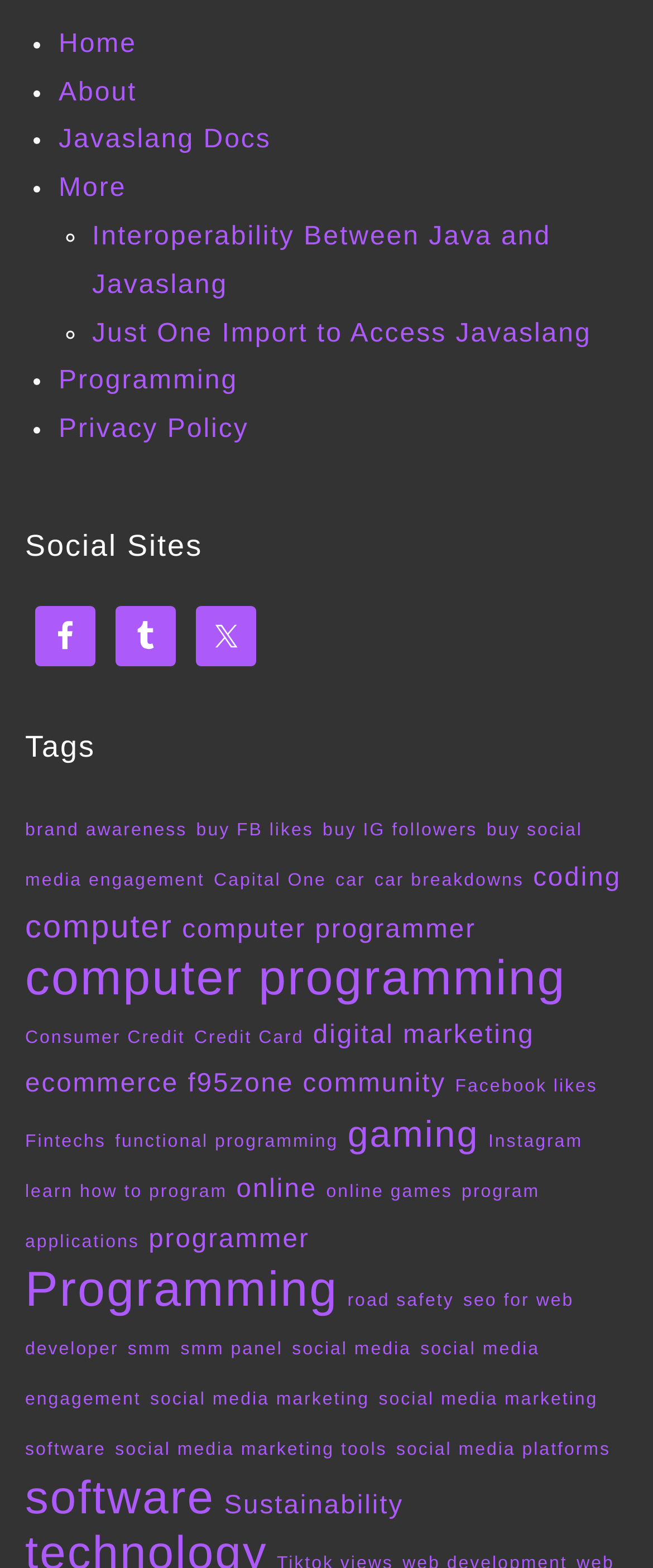Find and provide the bounding box coordinates for the UI element described here: "social media platforms". The coordinates should be given as four float numbers between 0 and 1: [left, top, right, bottom].

[0.607, 0.918, 0.935, 0.931]